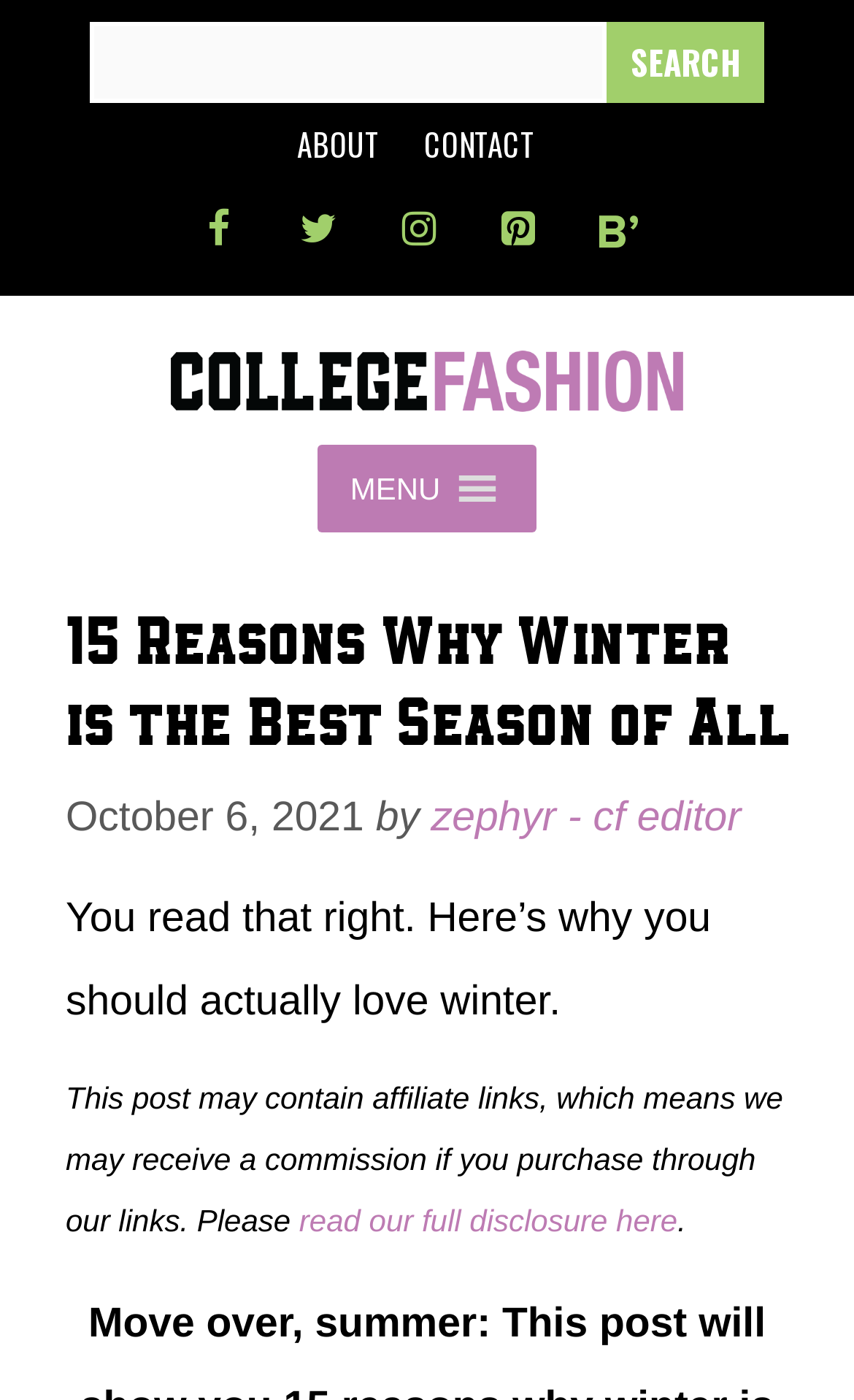Pinpoint the bounding box coordinates of the clickable element needed to complete the instruction: "Open the menu". The coordinates should be provided as four float numbers between 0 and 1: [left, top, right, bottom].

None